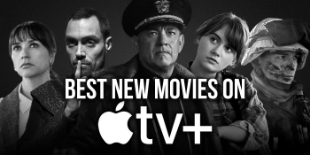What is the logo featured prominently on the banner?
Analyze the image and deliver a detailed answer to the question.

The recognizable Apple TV+ logo is displayed prominently on the banner, along with the text 'BEST NEW MOVIES ON', to invite viewers to discover new content on the streaming platform.